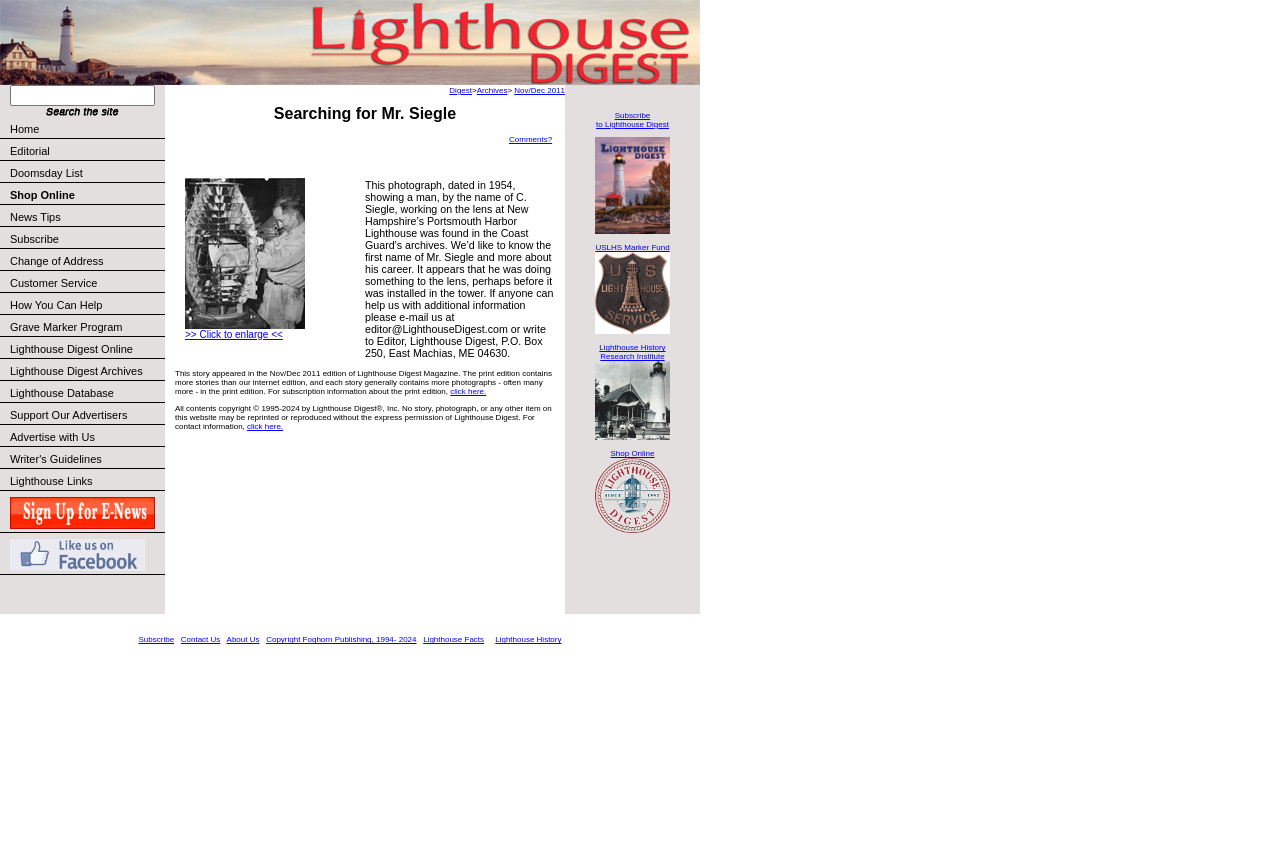Pinpoint the bounding box coordinates of the area that should be clicked to complete the following instruction: "Subscribe to Lighthouse Digest". The coordinates must be given as four float numbers between 0 and 1, i.e., [left, top, right, bottom].

[0.466, 0.129, 0.523, 0.149]